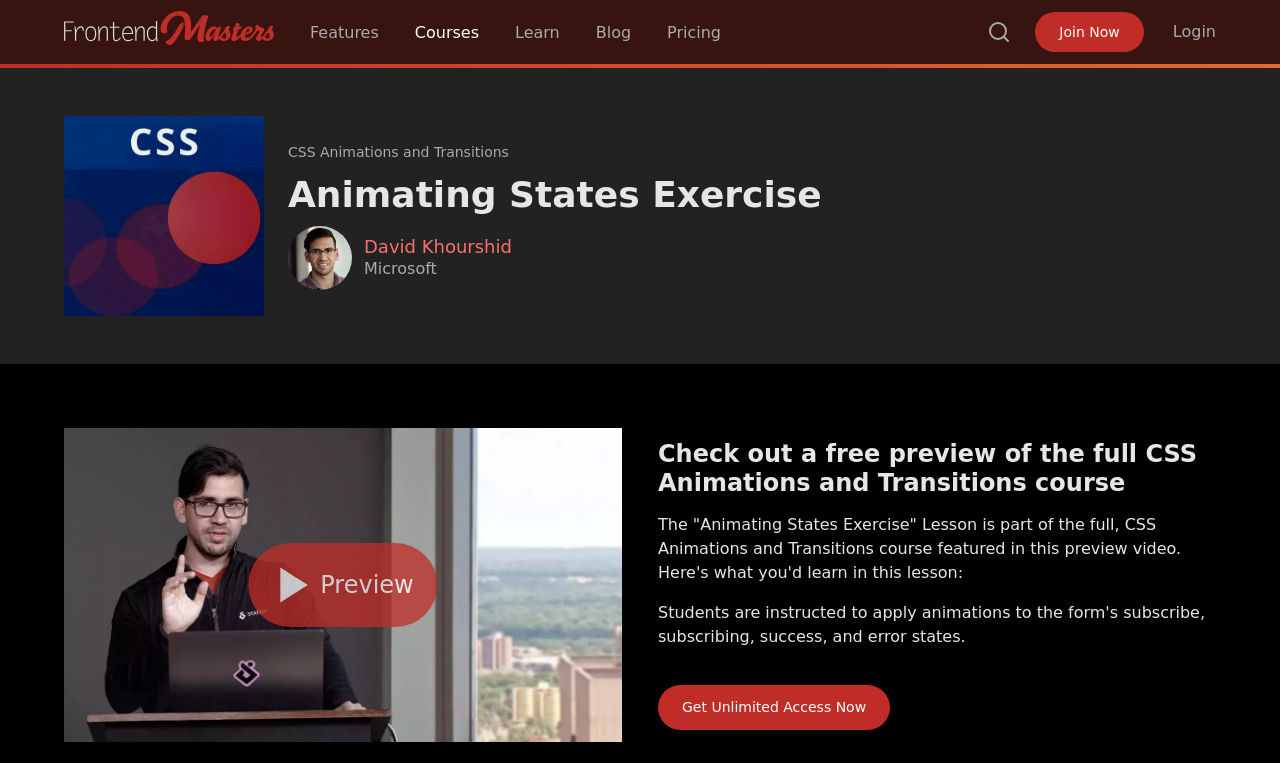Give an extensive and precise description of the webpage.

The webpage is an exercise page for a CSS Animations and Transitions course on Frontend Masters. At the top left, there is a link to the Frontend Masters website, followed by a series of links to different sections of the website, including Features, Courses, Learn, Blog, and Pricing. On the top right, there are links to Search, Join Now, and Login.

Below the top navigation bar, there is a header section that contains a link to the course CSS Animations and Transitions, a heading that reads "Animating States Exercise", and a link to the instructor's profile, David Khourshid, accompanied by a small image of the instructor. Next to the instructor's link, there is a heading with the instructor's name and a text that reads "Microsoft".

Further down, there is an image related to the course CSS Animations and Transitions. Below the image, there is a heading that invites users to check out a free preview of the full course. A paragraph of text explains that the "Animating States Exercise" lesson is part of the full course and describes what users would learn in this lesson. Finally, there is a call-to-action link that reads "Get Unlimited Access Now".